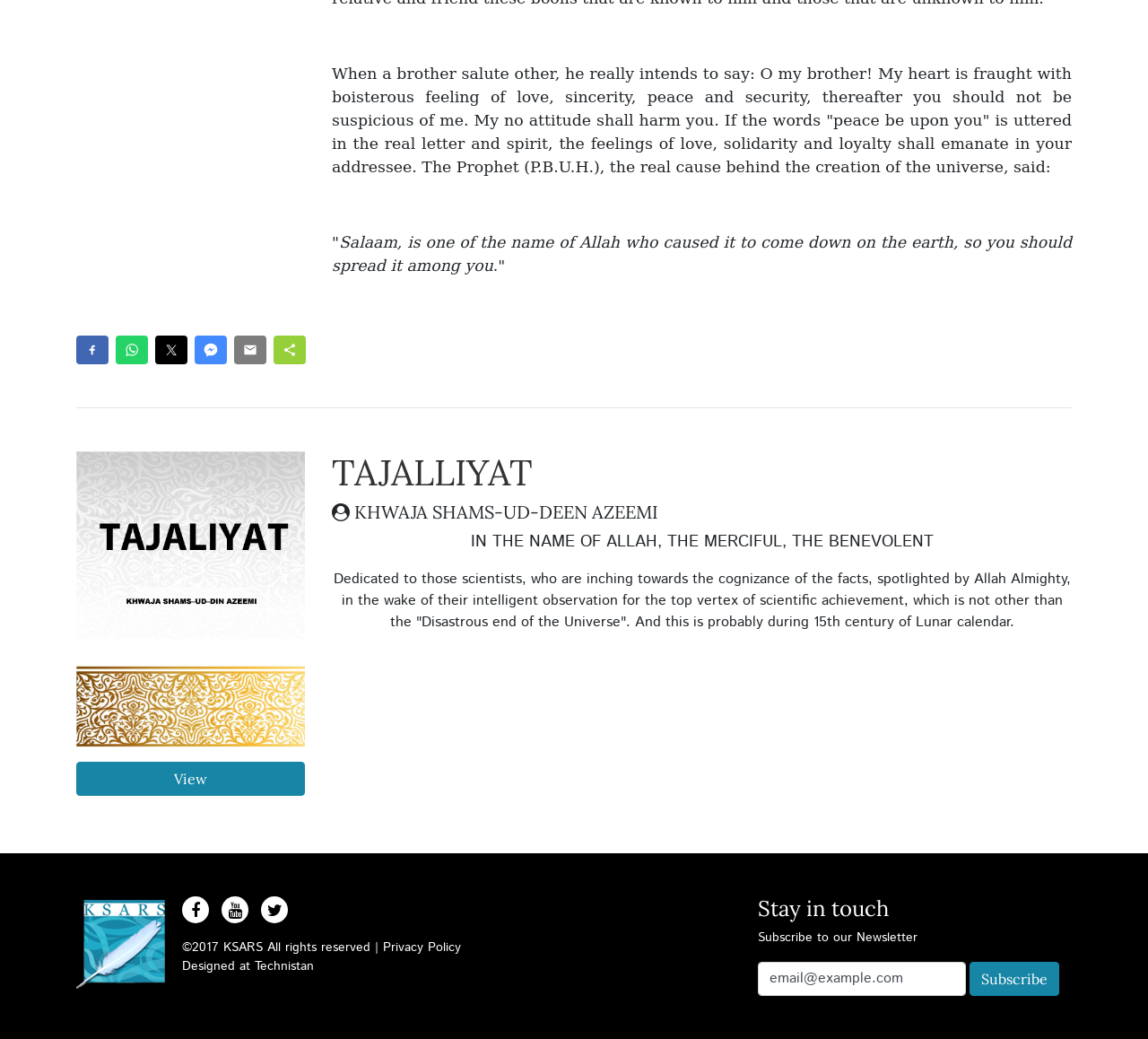Please answer the following question using a single word or phrase: 
What is the purpose of the buttons with social media icons?

Sharing